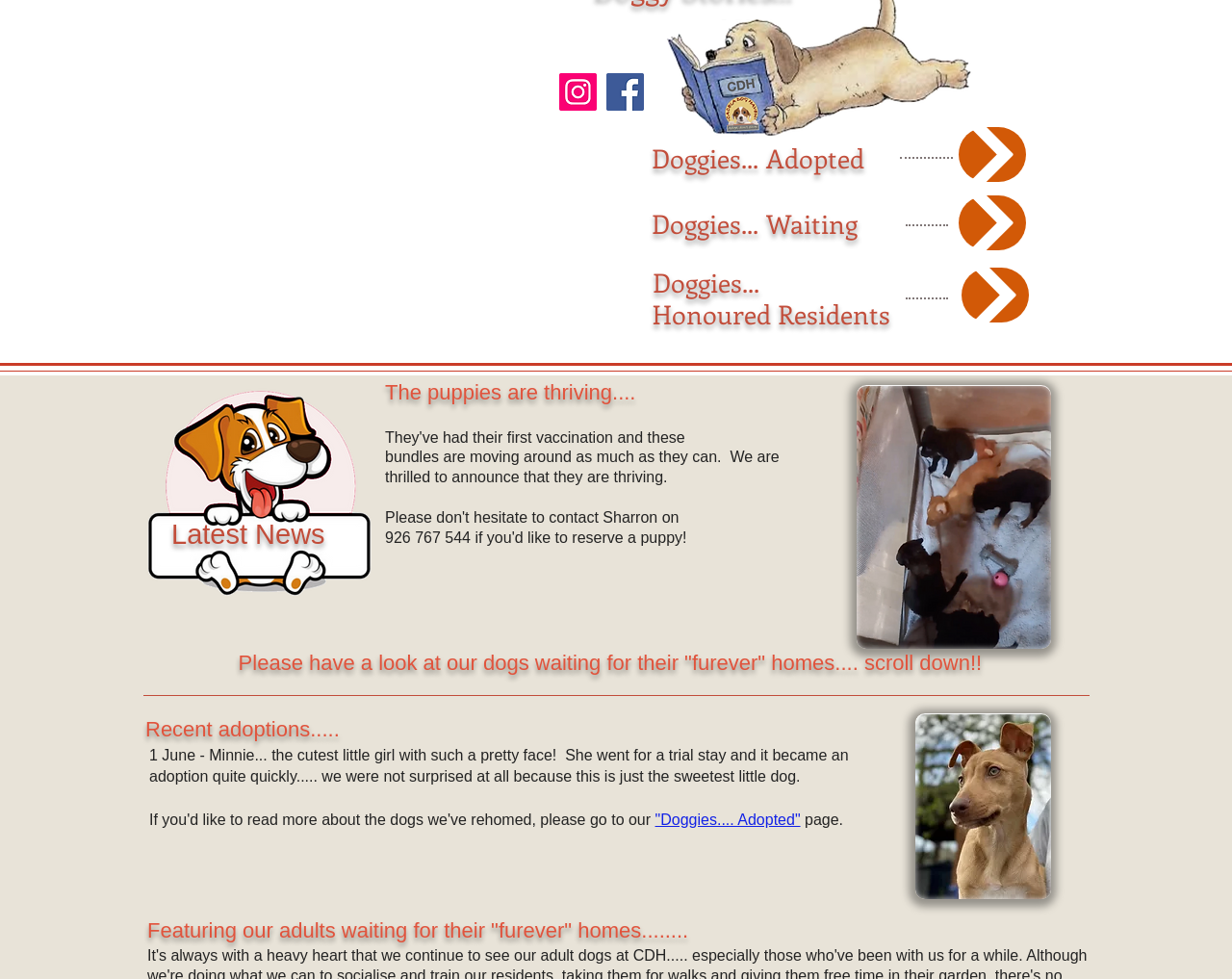Please specify the bounding box coordinates in the format (top-left x, top-left y, bottom-right x, bottom-right y), with all values as floating point numbers between 0 and 1. Identify the bounding box of the UI element described by: Doggies... Adopted

[0.529, 0.138, 0.702, 0.182]